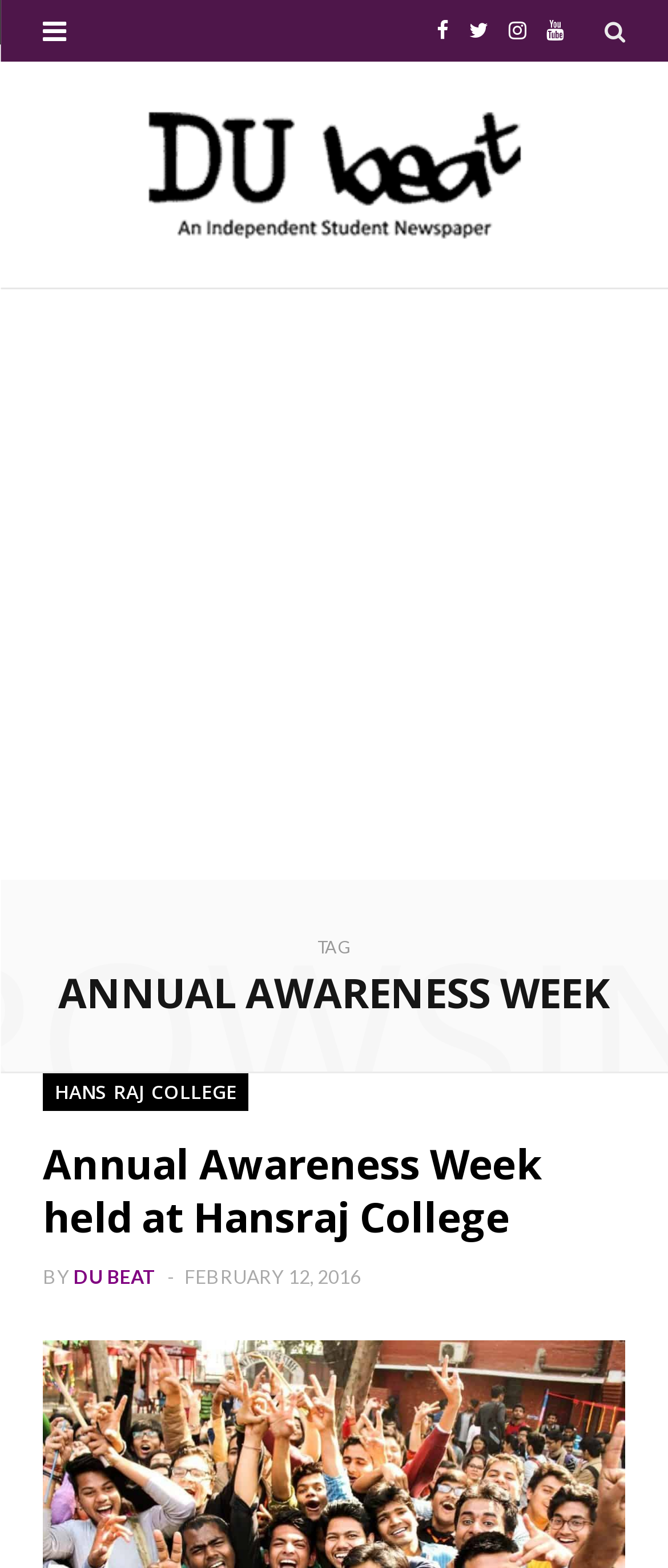Locate the bounding box coordinates of the element you need to click to accomplish the task described by this instruction: "Check the YouTube channel".

[0.803, 0.0, 0.859, 0.039]